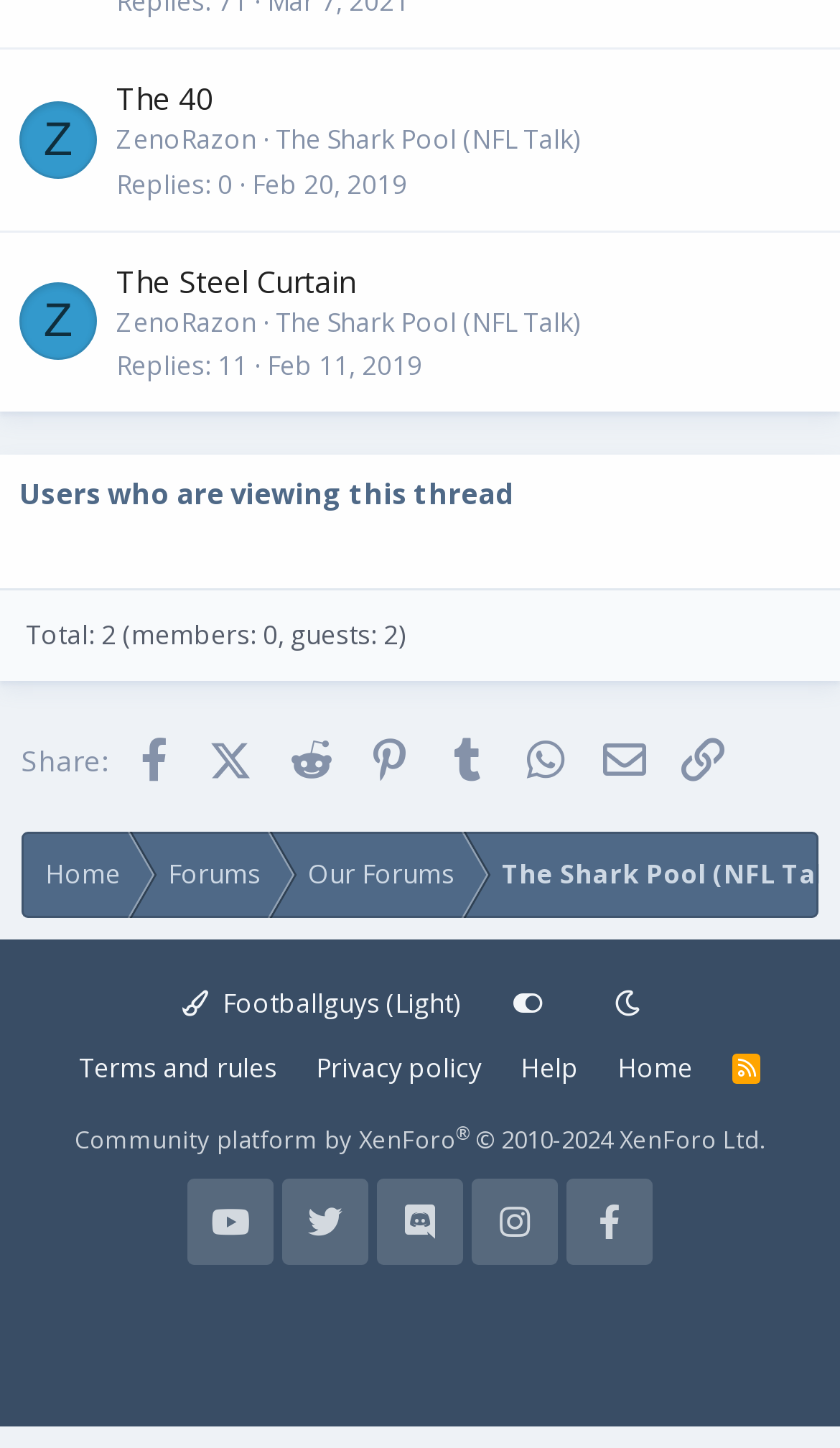Identify the bounding box coordinates of the region that needs to be clicked to carry out this instruction: "Go to the home page". Provide these coordinates as four float numbers ranging from 0 to 1, i.e., [left, top, right, bottom].

[0.026, 0.574, 0.172, 0.634]